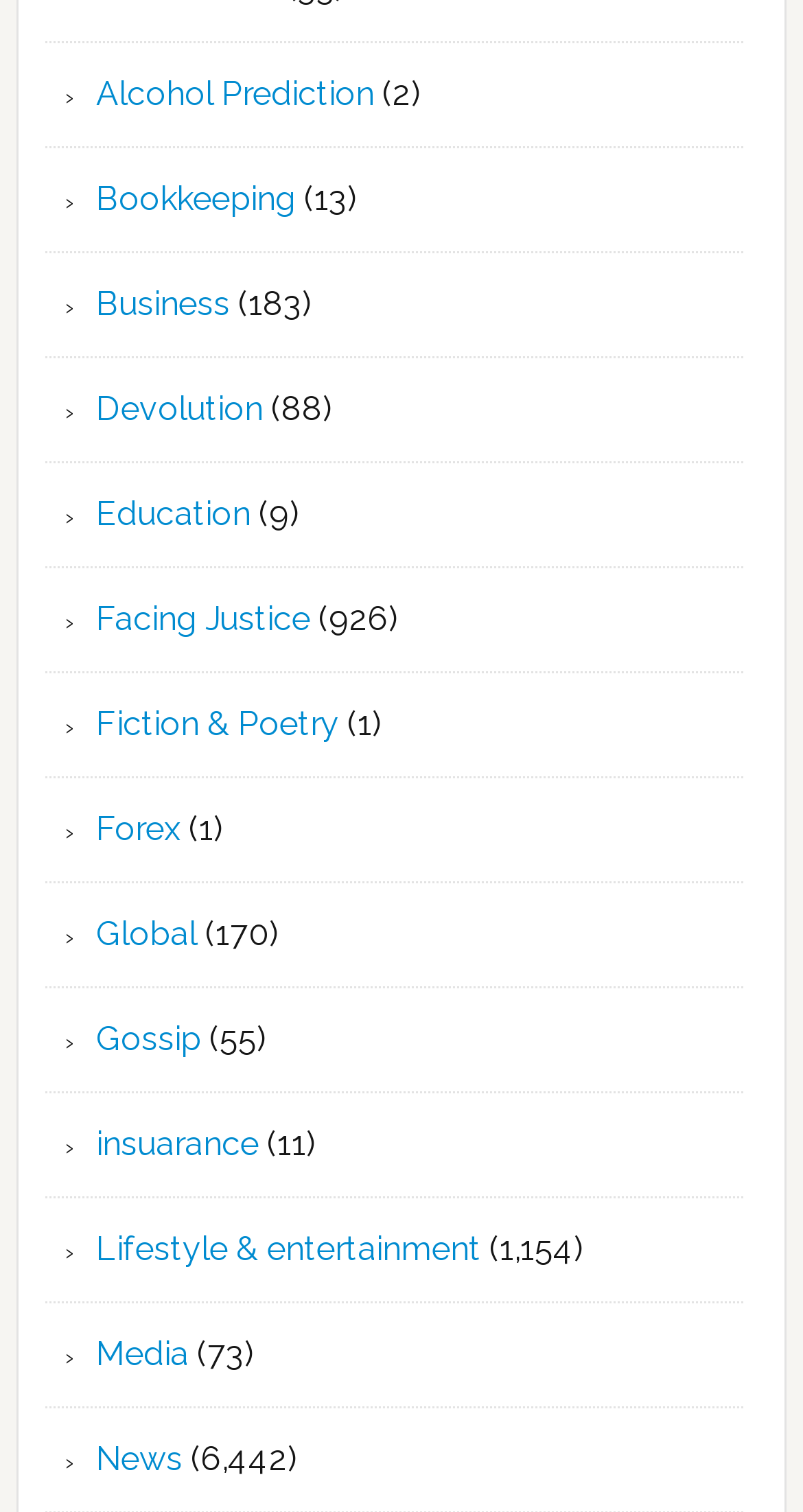Find the bounding box coordinates of the element I should click to carry out the following instruction: "Explore 'Lifestyle & entertainment'".

[0.12, 0.813, 0.599, 0.839]